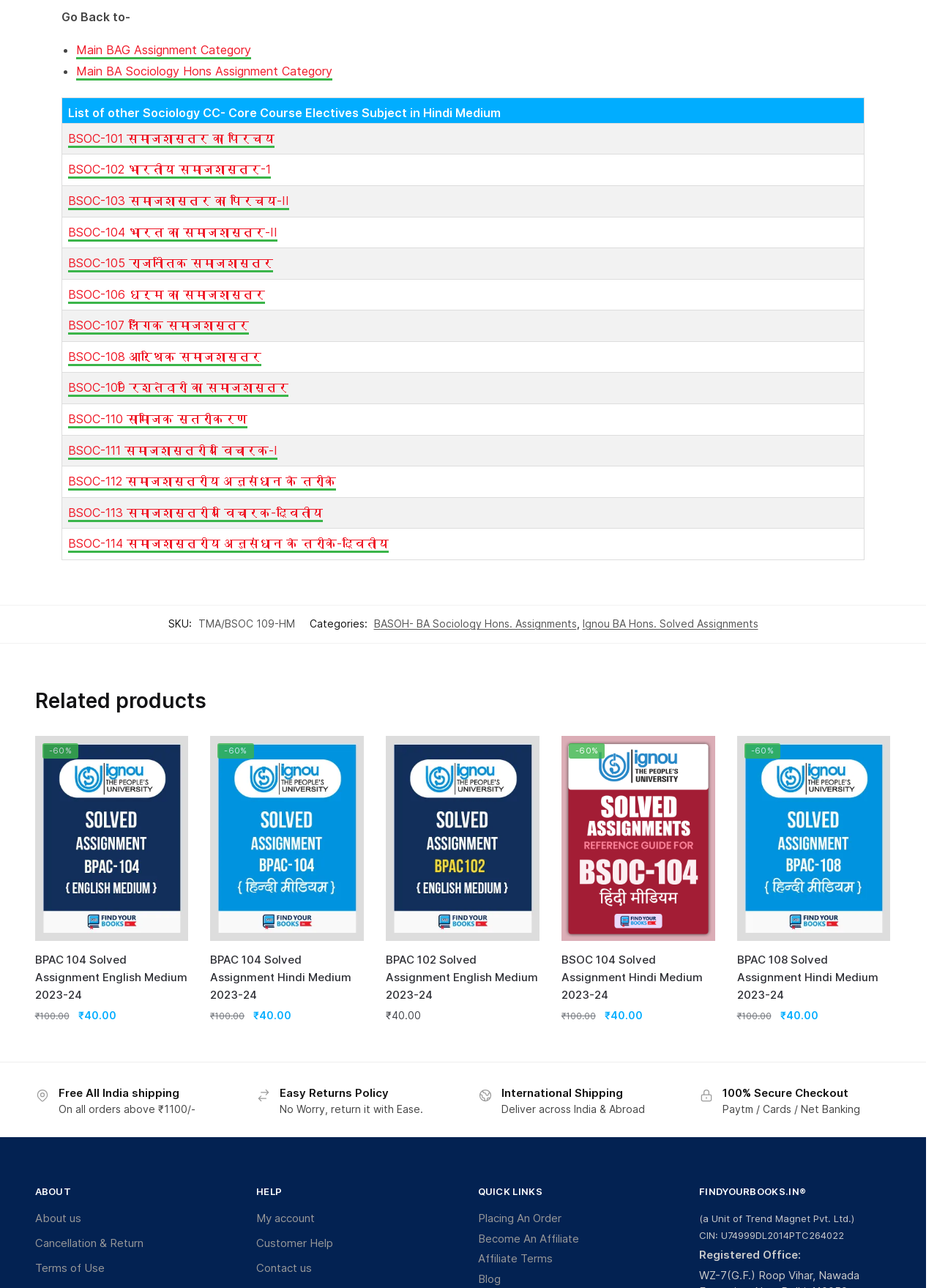Determine the bounding box coordinates of the clickable region to follow the instruction: "Click on 'Main BAG Assignment Category'".

[0.081, 0.028, 0.268, 0.041]